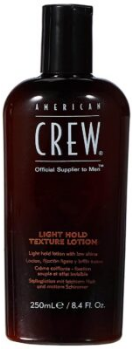What is the capacity of the lotion?
Using the image provided, answer with just one word or phrase.

250 mL (8.4 fl. oz.)